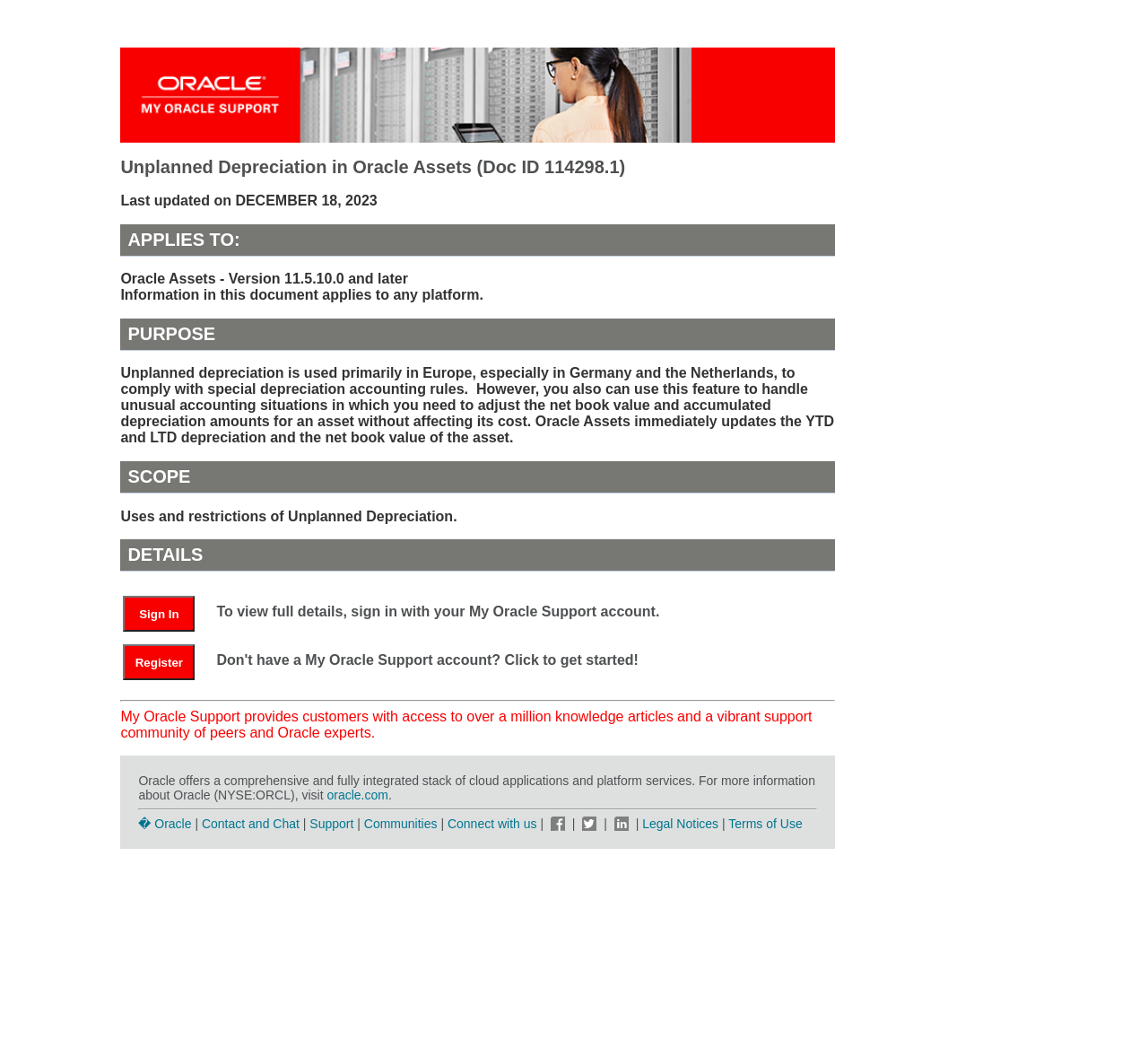What is required to view full details?
Respond to the question with a single word or phrase according to the image.

Sign in with My Oracle Support account